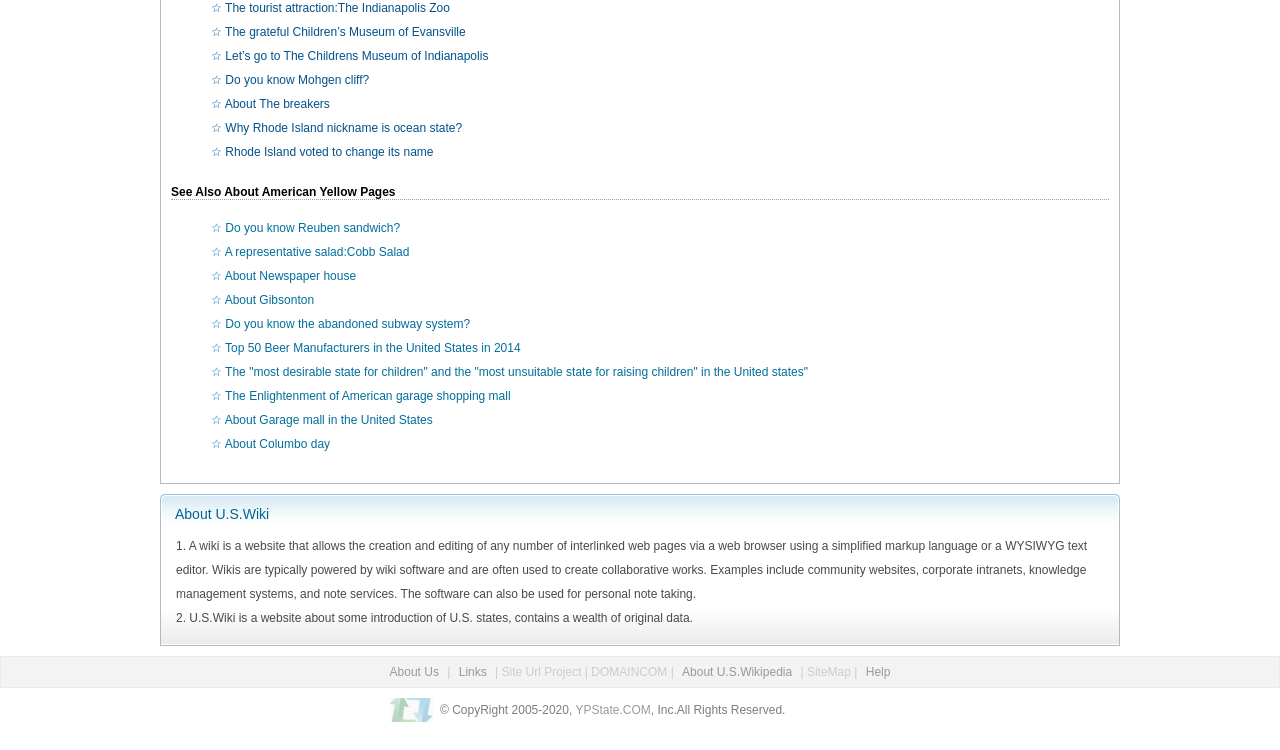What is the name of the museum mentioned in the webpage?
Refer to the screenshot and answer in one word or phrase.

Children’s Museum of Indianapolis